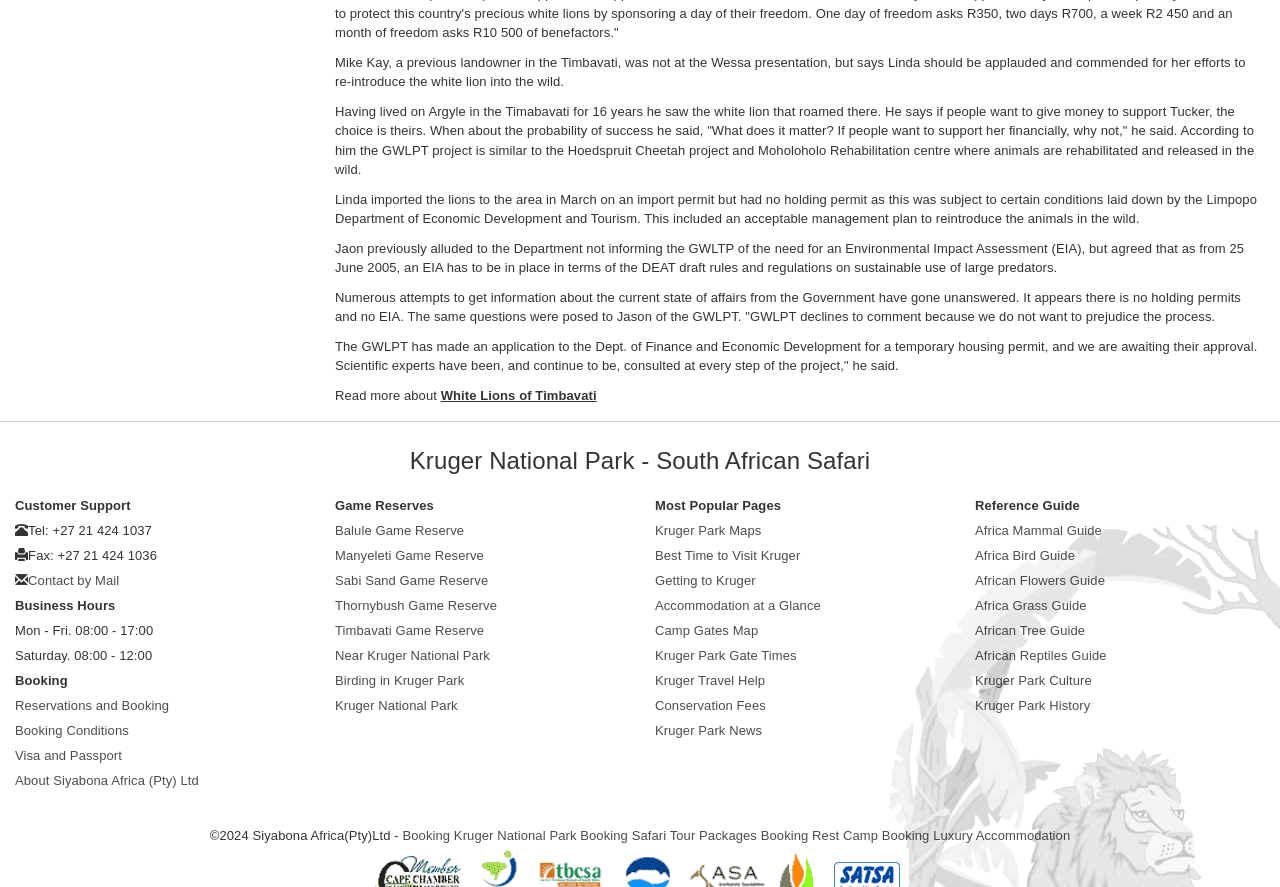Based on the element description, predict the bounding box coordinates (top-left x, top-left y, bottom-right x, bottom-right y) for the UI element in the screenshot: Conservation Fees

[0.512, 0.787, 0.598, 0.804]